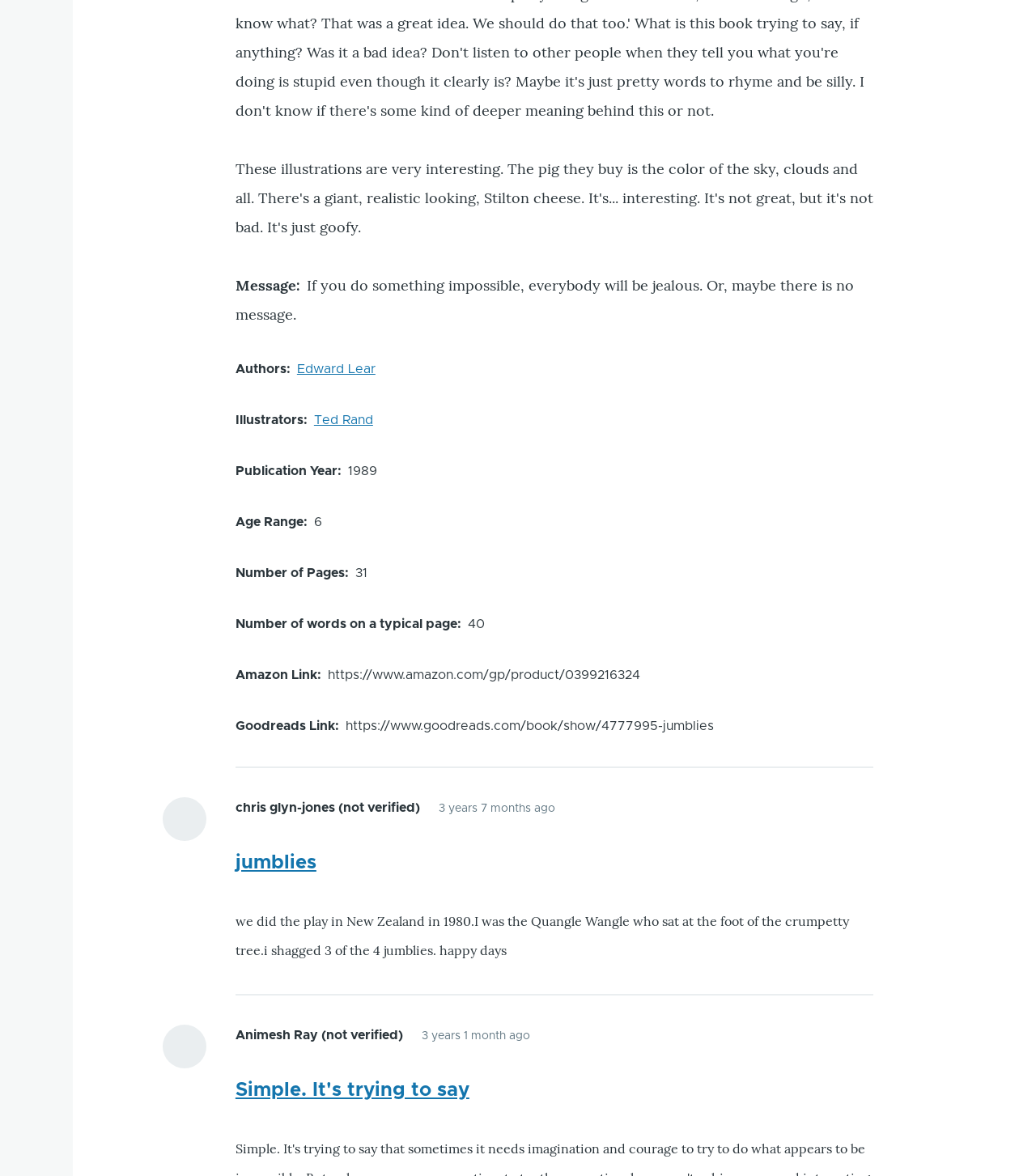From the details in the image, provide a thorough response to the question: What is the name of the illustrator of the book?

The answer can be found by looking at the 'Illustrators' section, where it is stated that the illustrator is Ted Rand, which is a link.